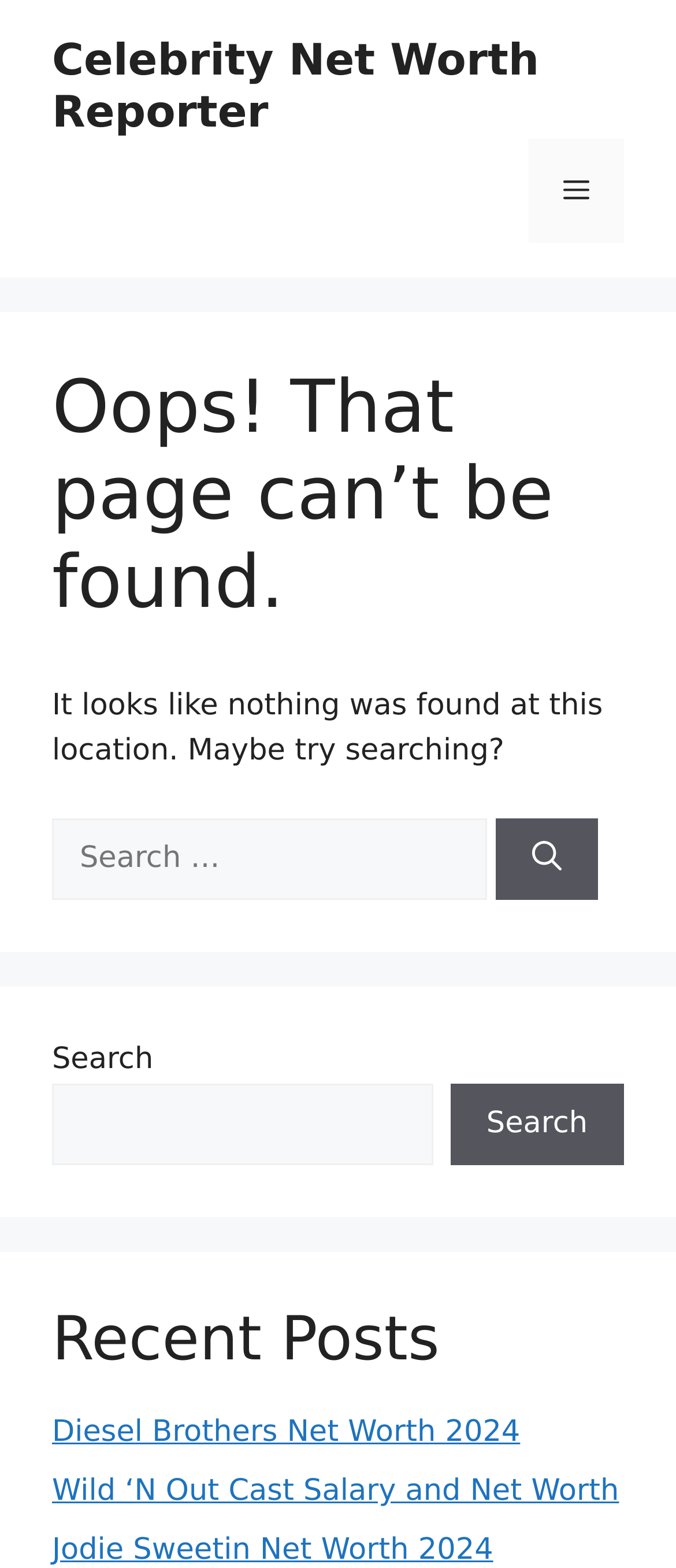Pinpoint the bounding box coordinates of the element that must be clicked to accomplish the following instruction: "Search again". The coordinates should be in the format of four float numbers between 0 and 1, i.e., [left, top, right, bottom].

[0.077, 0.691, 0.64, 0.743]